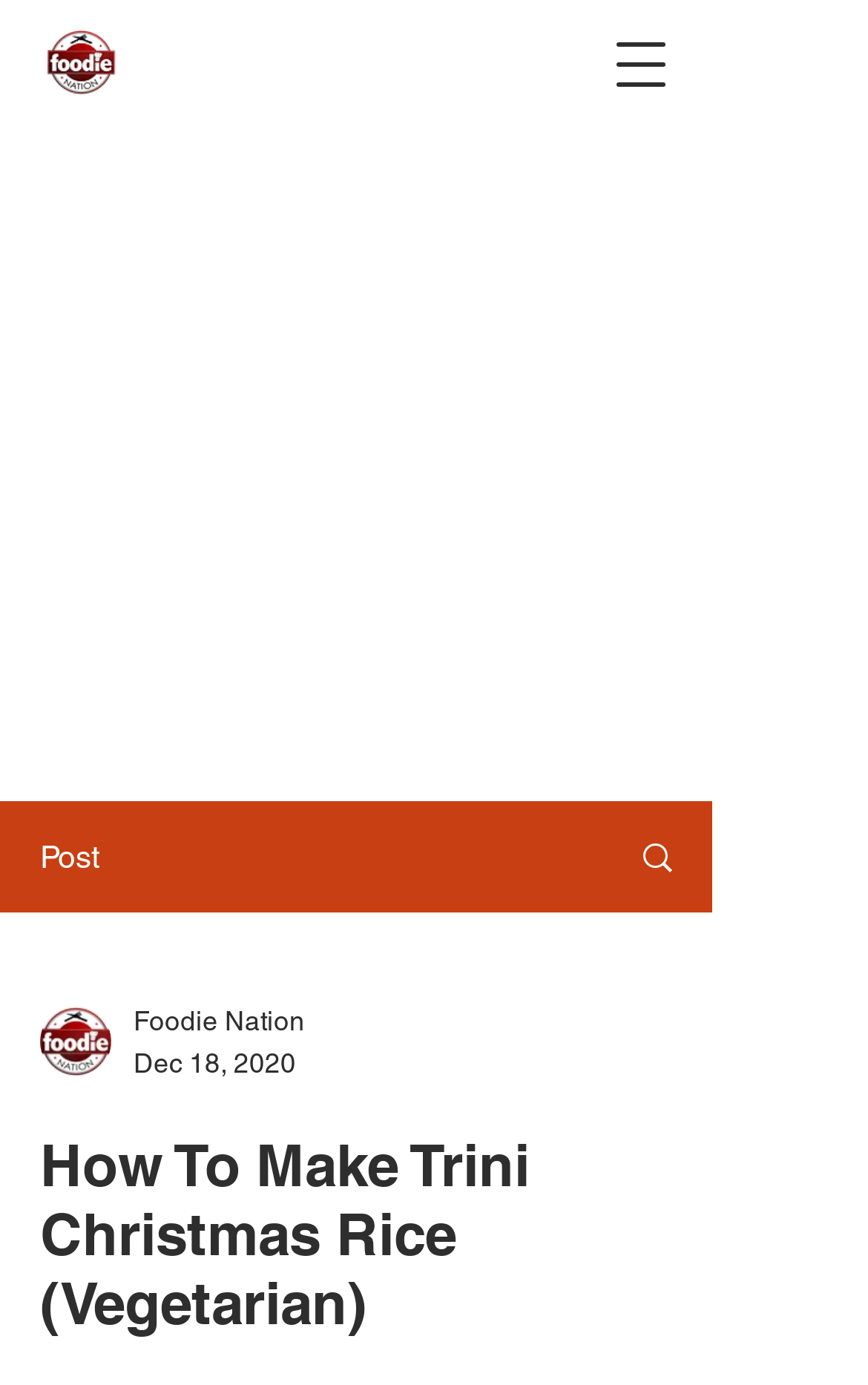Extract the primary headline from the webpage and present its text.

How To Make Trini Christmas Rice (Vegetarian)